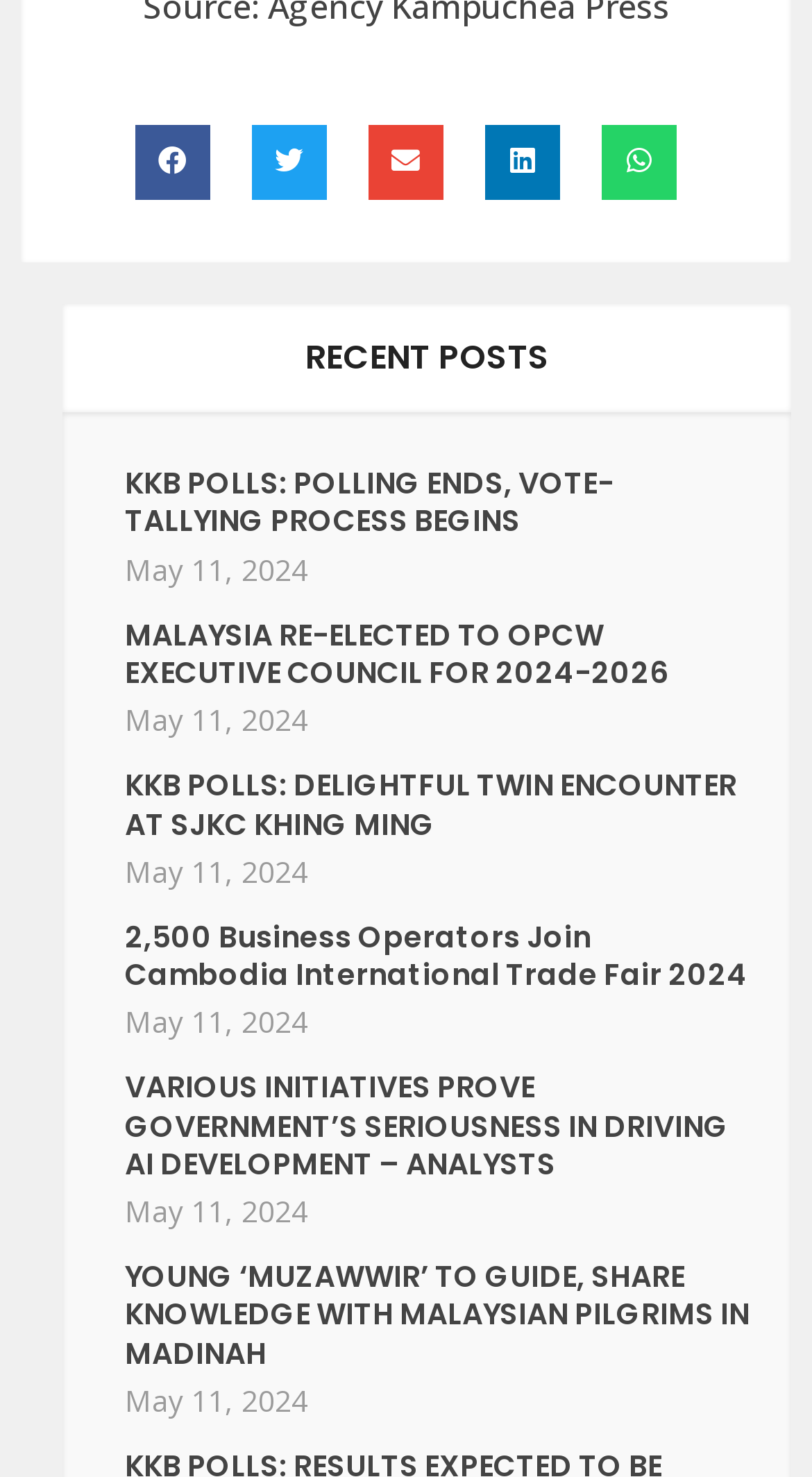What is the date of the latest article?
Using the image, provide a concise answer in one word or a short phrase.

May 11, 2024